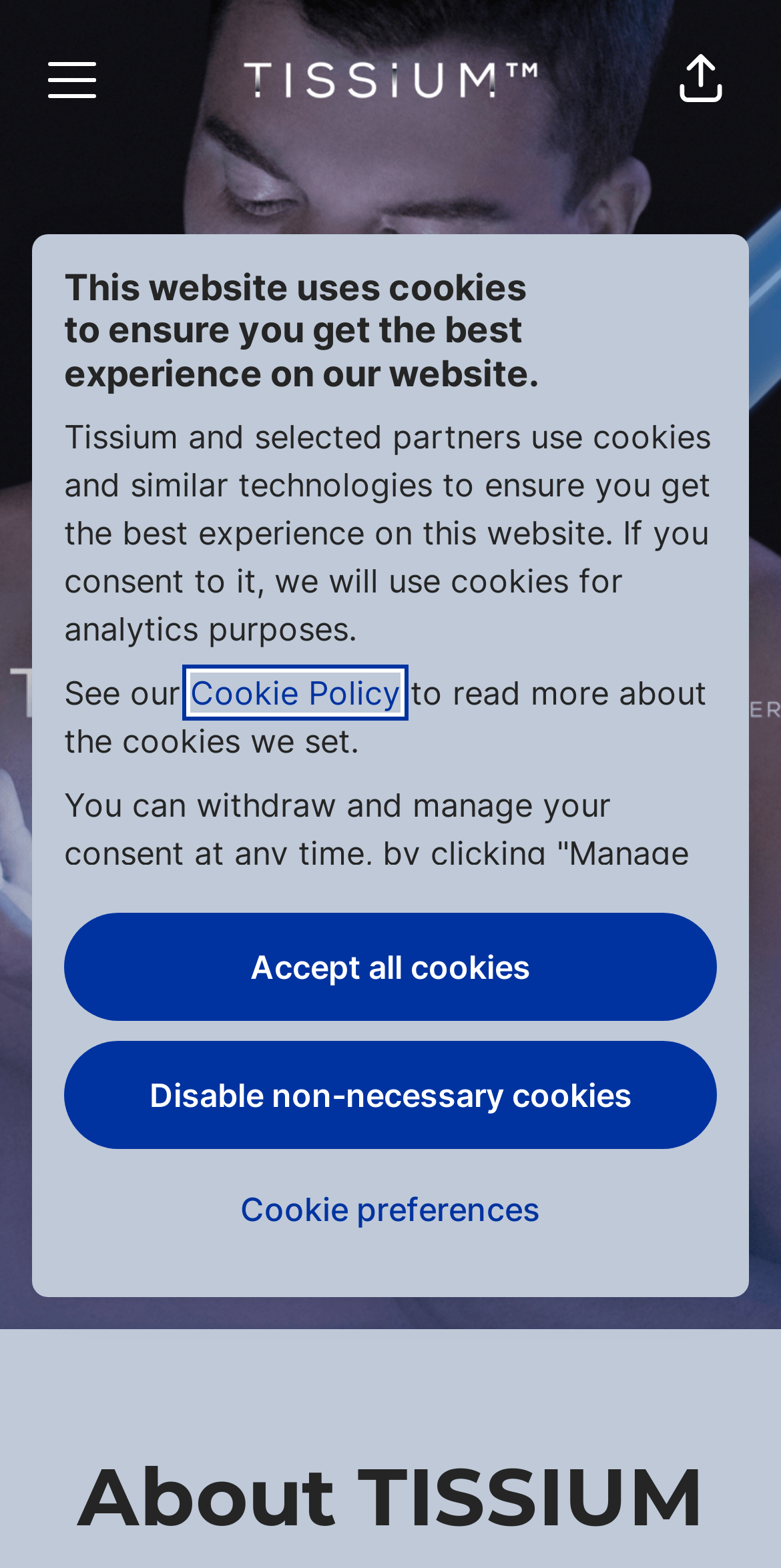Can you find the bounding box coordinates for the element that needs to be clicked to execute this instruction: "Click the Close modal button"? The coordinates should be given as four float numbers between 0 and 1, i.e., [left, top, right, bottom].

[0.795, 0.02, 0.959, 0.102]